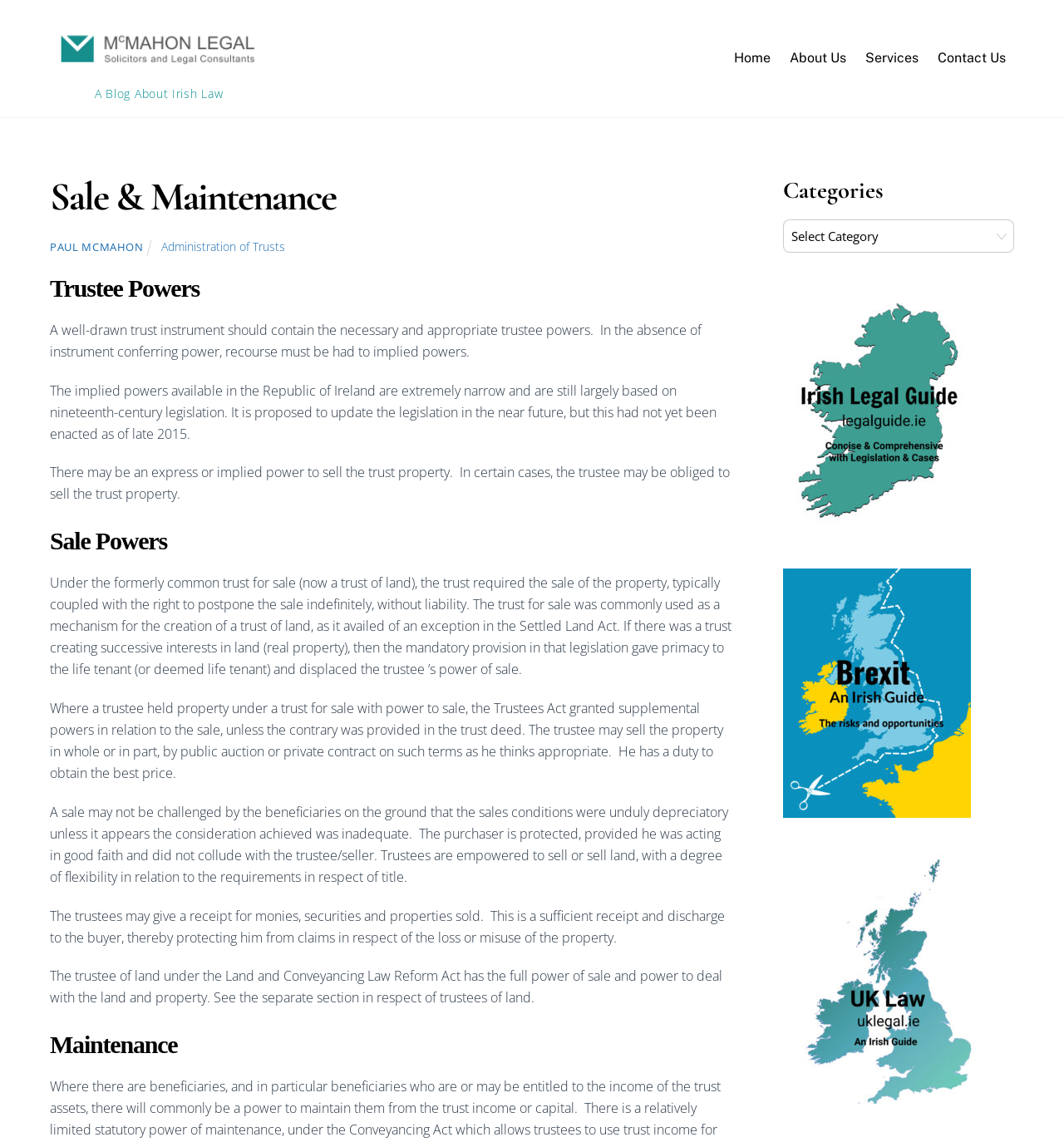Locate the bounding box coordinates of the clickable element to fulfill the following instruction: "Click on the 'Contact Us' link". Provide the coordinates as four float numbers between 0 and 1 in the format [left, top, right, bottom].

[0.874, 0.036, 0.953, 0.067]